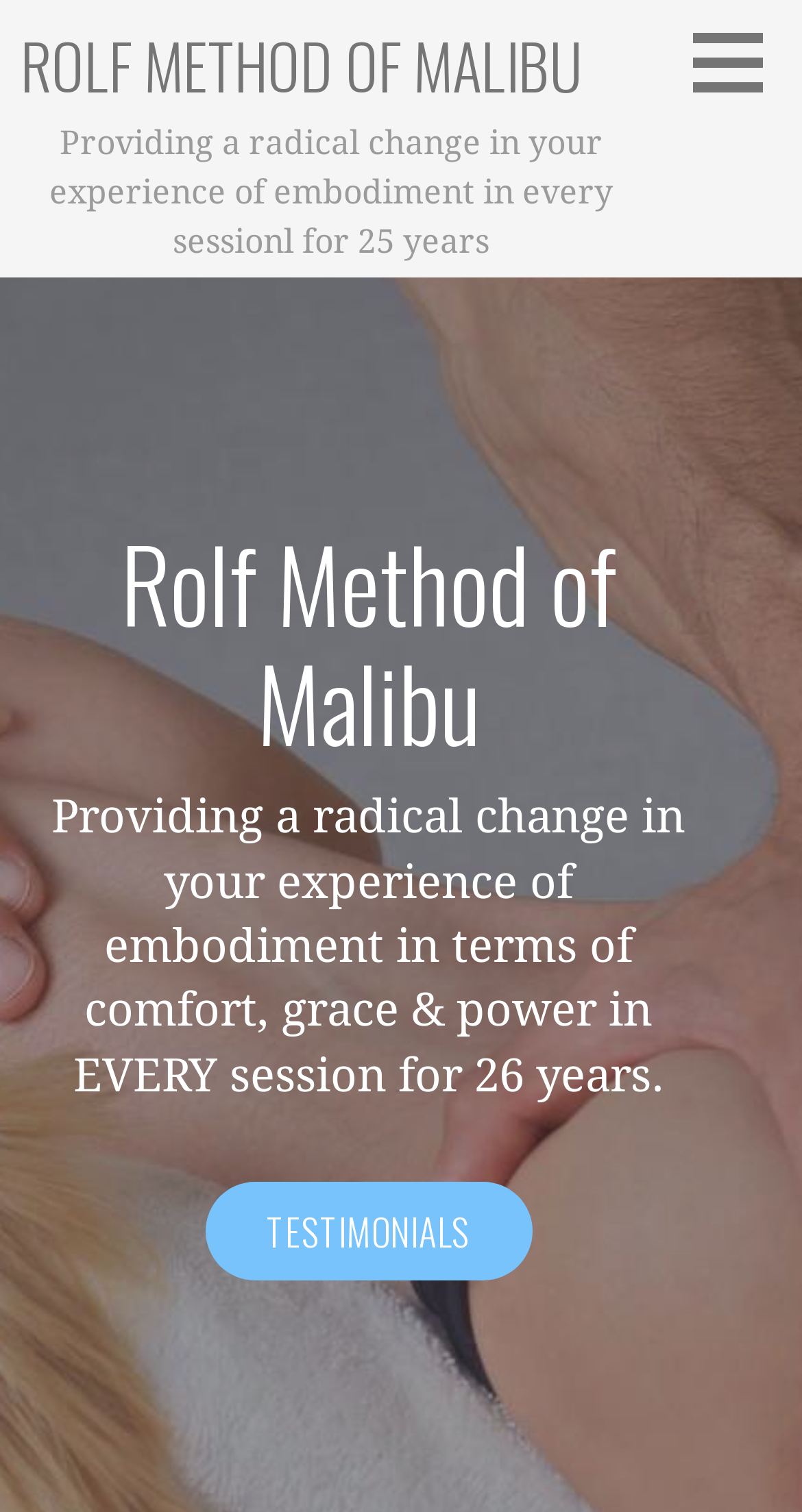Give a full account of the webpage's elements and their arrangement.

The webpage is about the Rolf Method of Malibu, a service that provides a radical change in one's experience of embodiment. At the top right corner, there is a button. Below it, there is a large heading that reads "ROLF METHOD OF MALIBU" with a link embedded in it. Next to the heading, there is a paragraph of text that summarizes the service, stating that it provides a radical change in one's experience of embodiment in every session for 25 years.

In the middle of the page, there is a section that appears to be a main content area. It starts with a heading that reads "Rolf Method of Malibu" and is followed by a longer paragraph of text that elaborates on the service, mentioning that it provides a radical change in terms of comfort, grace, and power in every session for 26 years. Below this text, there is a link to "TESTIMONIALS".